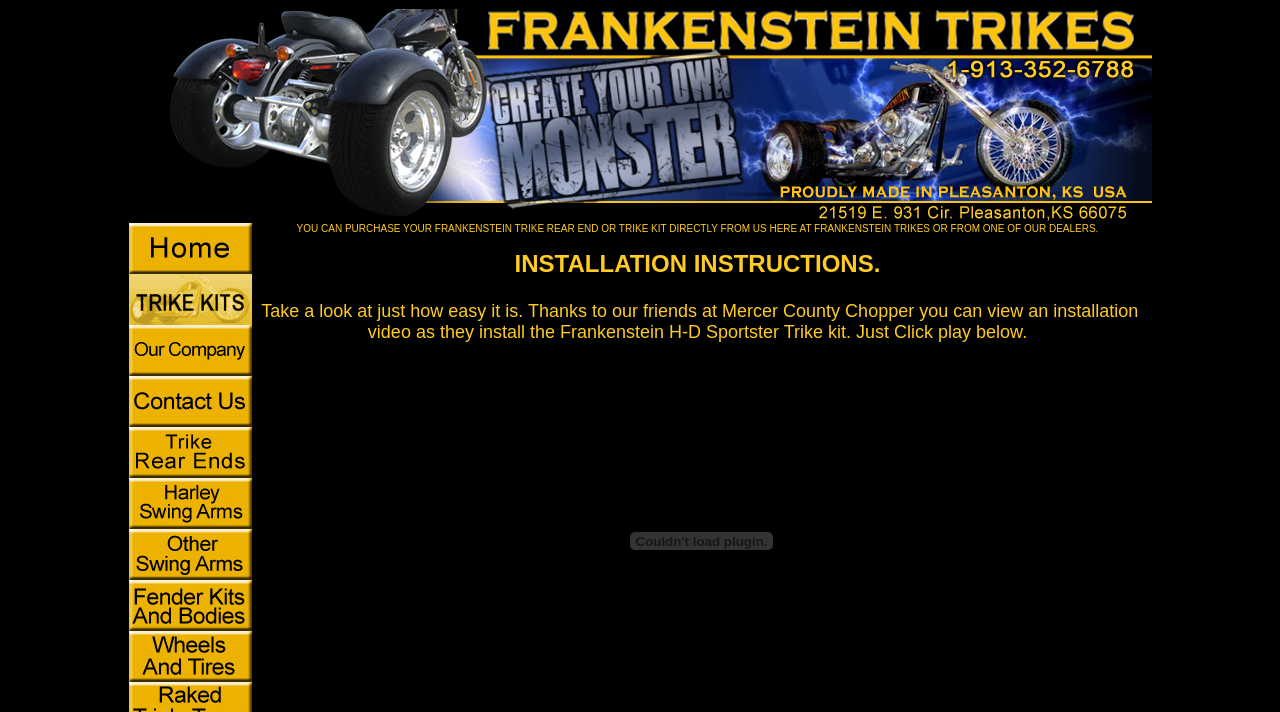Create an in-depth description of the webpage, covering main sections.

The webpage is dedicated to providing Trike Installation Instructions, specifically for Harley Davidson Trike Conversion kits. At the top, there is a prominent image that spans almost the entire width of the page, with a series of smaller images and links arranged vertically below it. These smaller images and links are evenly spaced and aligned to the left, taking up about a quarter of the page's width.

Below the image section, there is a table row with a single cell containing a paragraph of text. This text invites the user to watch an installation video, courtesy of Mercer County Chopper, which demonstrates the ease of installing the Frankenstein H-D Sportster Trike kit. The video is embedded below this text, taking up a significant portion of the page's height.

Overall, the webpage has a simple and organized structure, with a clear focus on providing instructional content and visual aids to facilitate the trike conversion process.